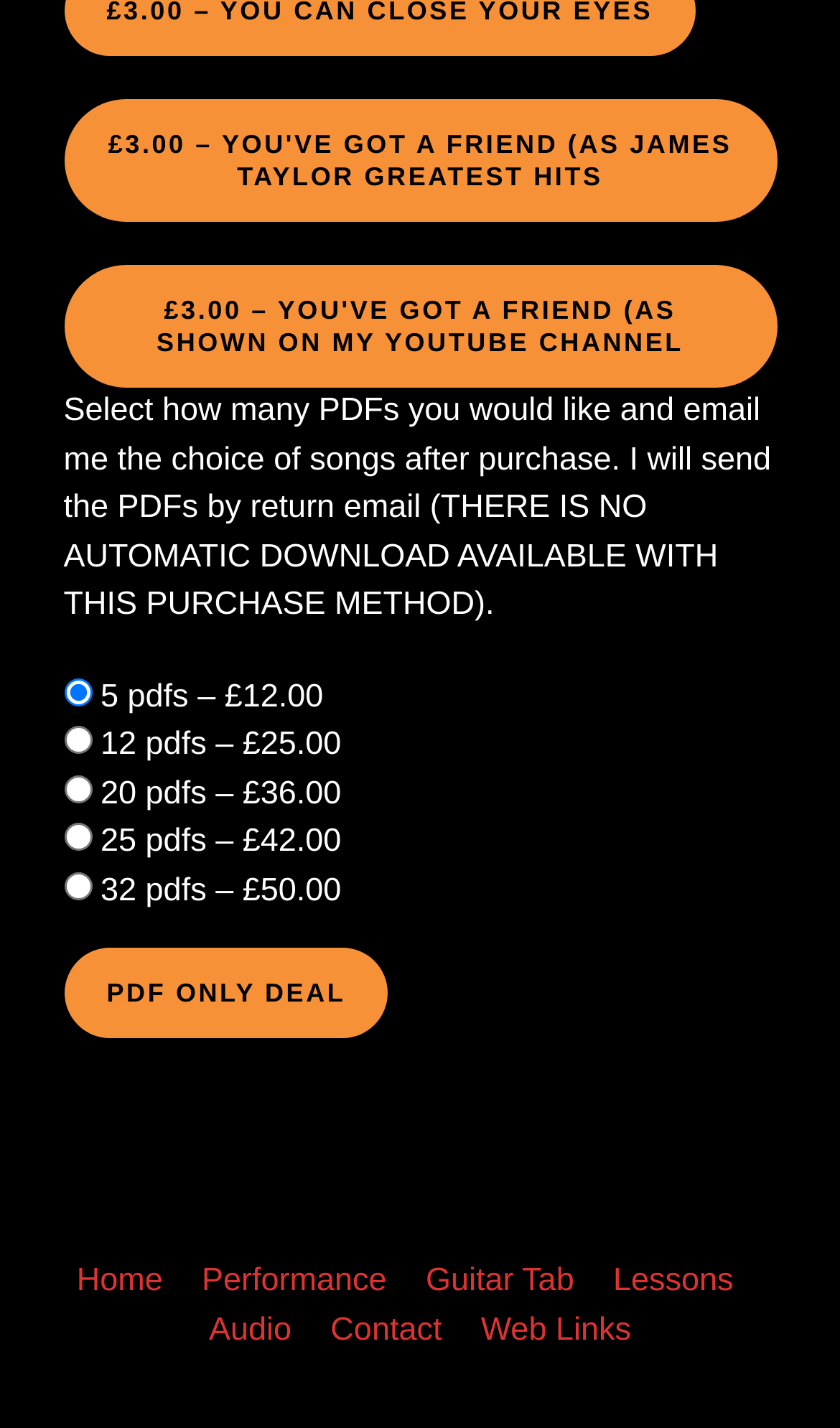Identify the bounding box coordinates of the part that should be clicked to carry out this instruction: "Choose the 'PDF ONLY DEAL'".

[0.076, 0.664, 0.463, 0.728]